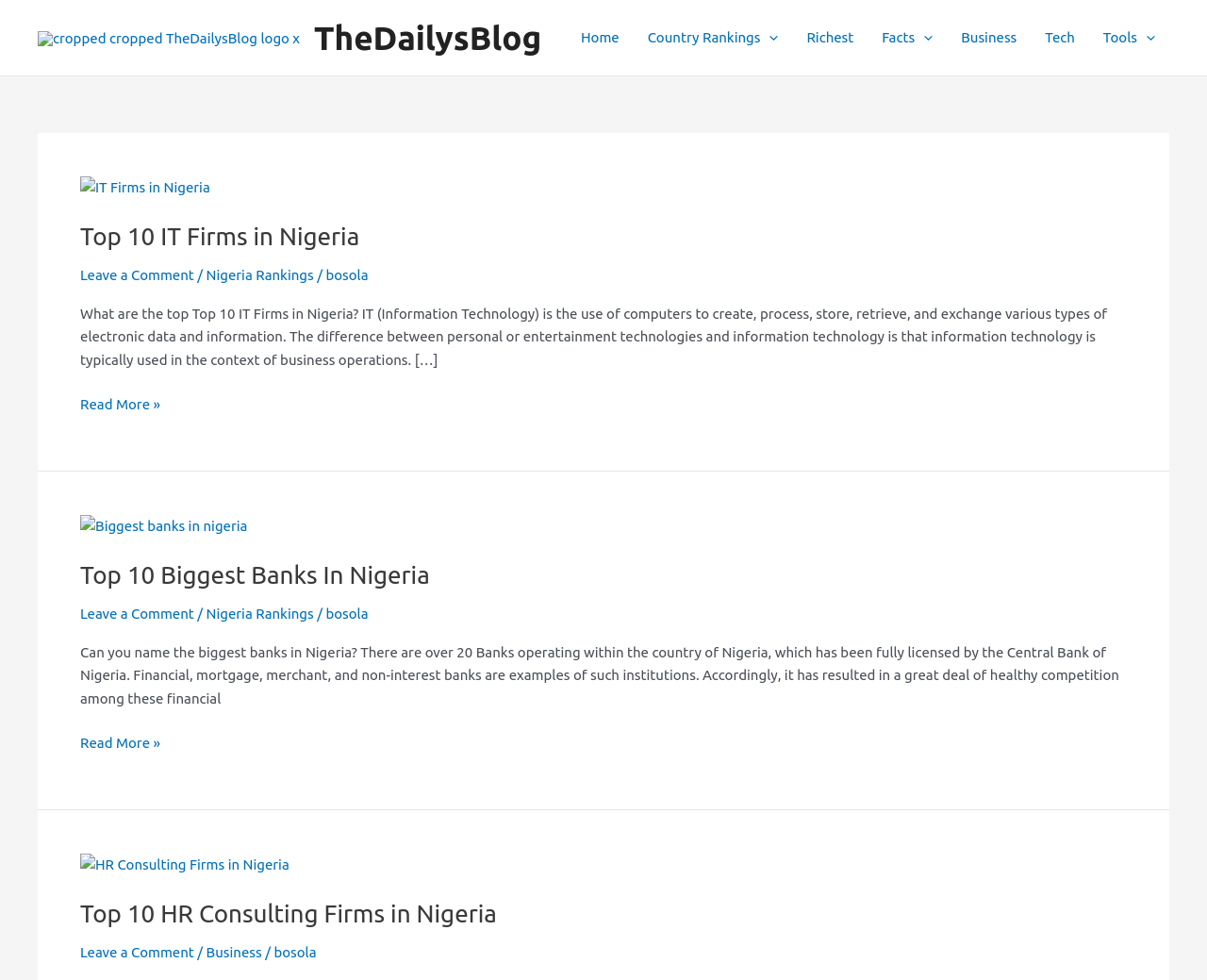Identify the bounding box coordinates of the region that should be clicked to execute the following instruction: "Click the IT Firms in Nigeria link".

[0.066, 0.182, 0.174, 0.198]